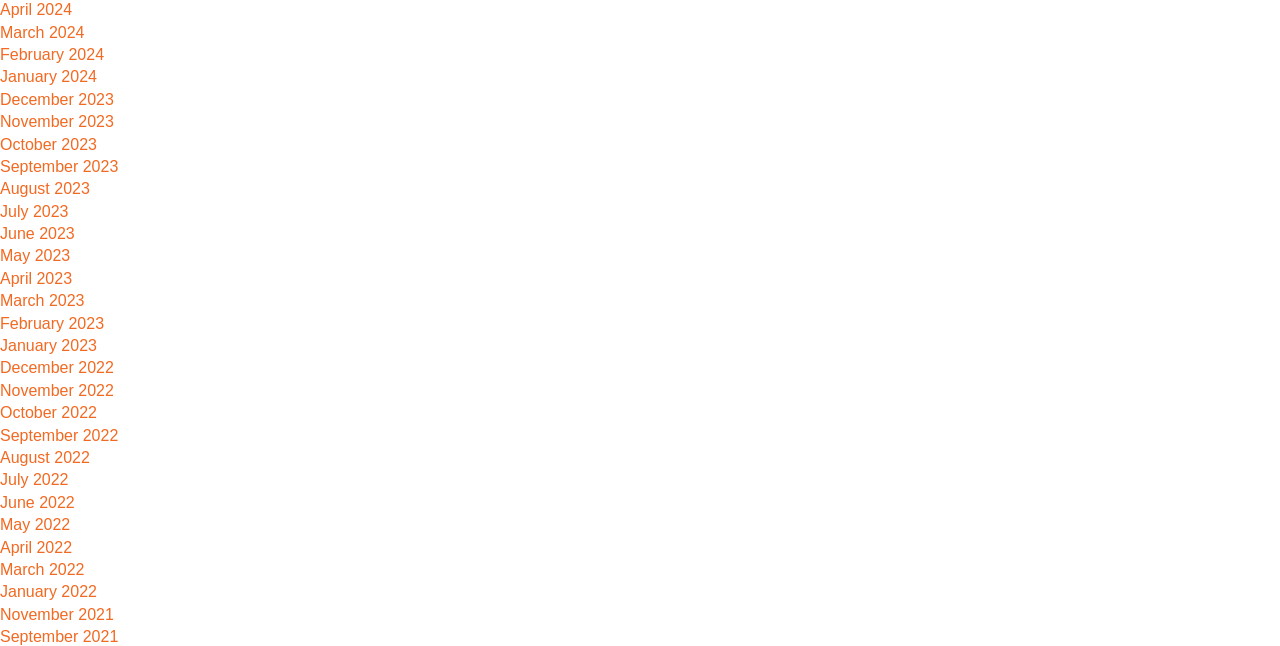Kindly determine the bounding box coordinates of the area that needs to be clicked to fulfill this instruction: "view April 2024".

[0.0, 0.002, 0.056, 0.028]